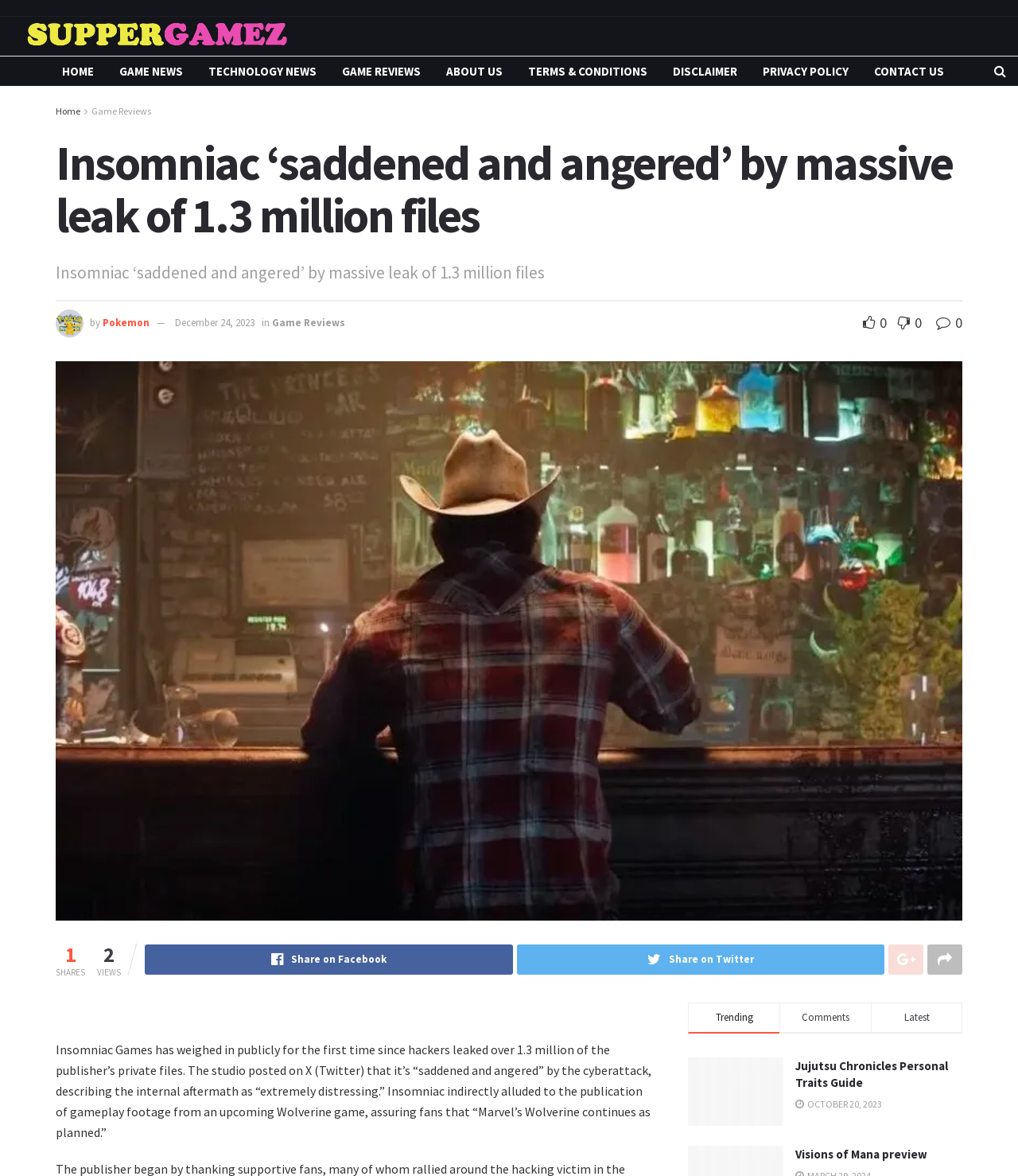Please identify the bounding box coordinates of the element that needs to be clicked to execute the following command: "Click on the 'GAME REVIEWS' link". Provide the bounding box using four float numbers between 0 and 1, formatted as [left, top, right, bottom].

[0.323, 0.048, 0.426, 0.073]